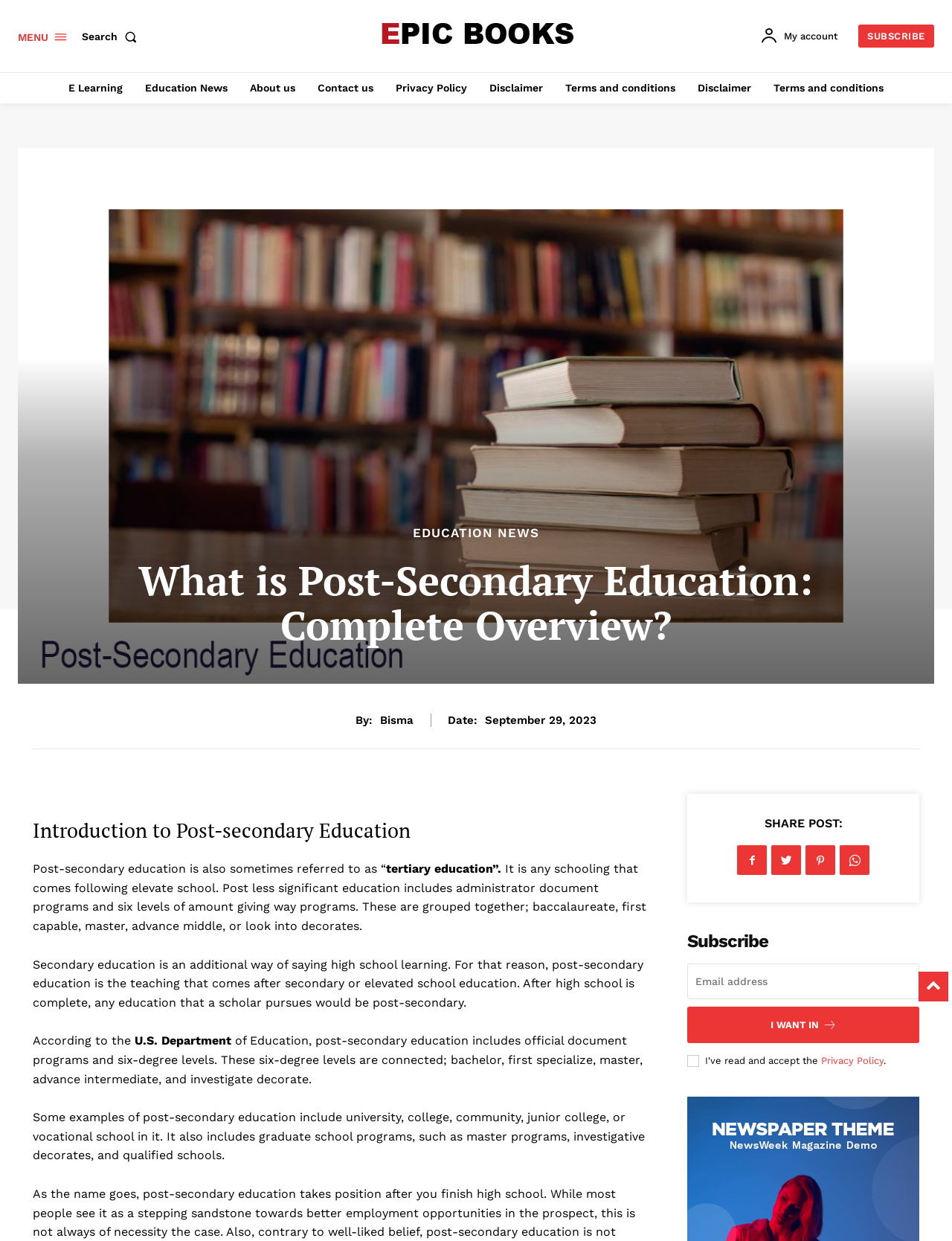Answer the question below using just one word or a short phrase: 
What is the author of the article?

Bisma